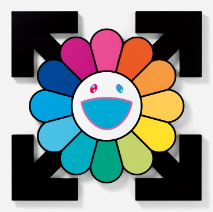Detail every aspect of the image in your caption.

The image features a vibrant and playful design by Takashi Murakami, showcasing his signature flower motif. The flower, characterized by its bright, multicolored petals in shades of pink, blue, yellow, and green, exhibits a cheerful expression with a smiling face at its center. This visual is set against a bold black background with arrow-like shapes extending from the corners, adding a dynamic contrast that enhances the overall composition. 

This artwork is part of the exhibition titled "Murakami & Abloh: 'TECHNICOLOR 2'," which took place from June 23 to July 28, 2018, in rue de Ponthieu, Paris. Murakami's work often merges traditional Japanese art with contemporary pop culture, making it a significant topic of discussion in the art world. The lively colors and playful imagery invite viewers to reflect on themes of joy and consumerism, hallmarks of his artistic exploration.